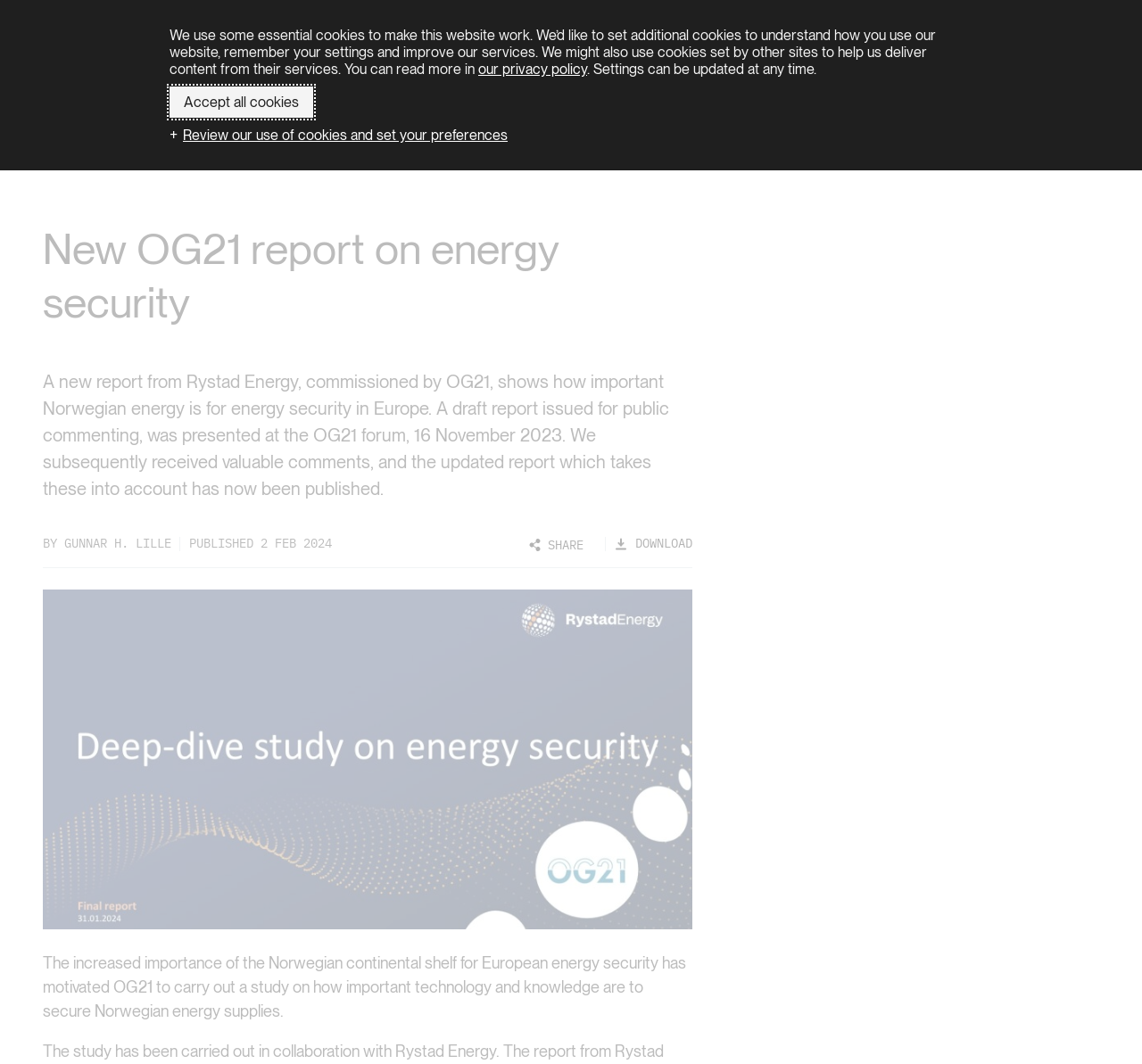Find the bounding box coordinates for the area that should be clicked to accomplish the instruction: "Click the Home Logo".

[0.038, 0.027, 0.187, 0.08]